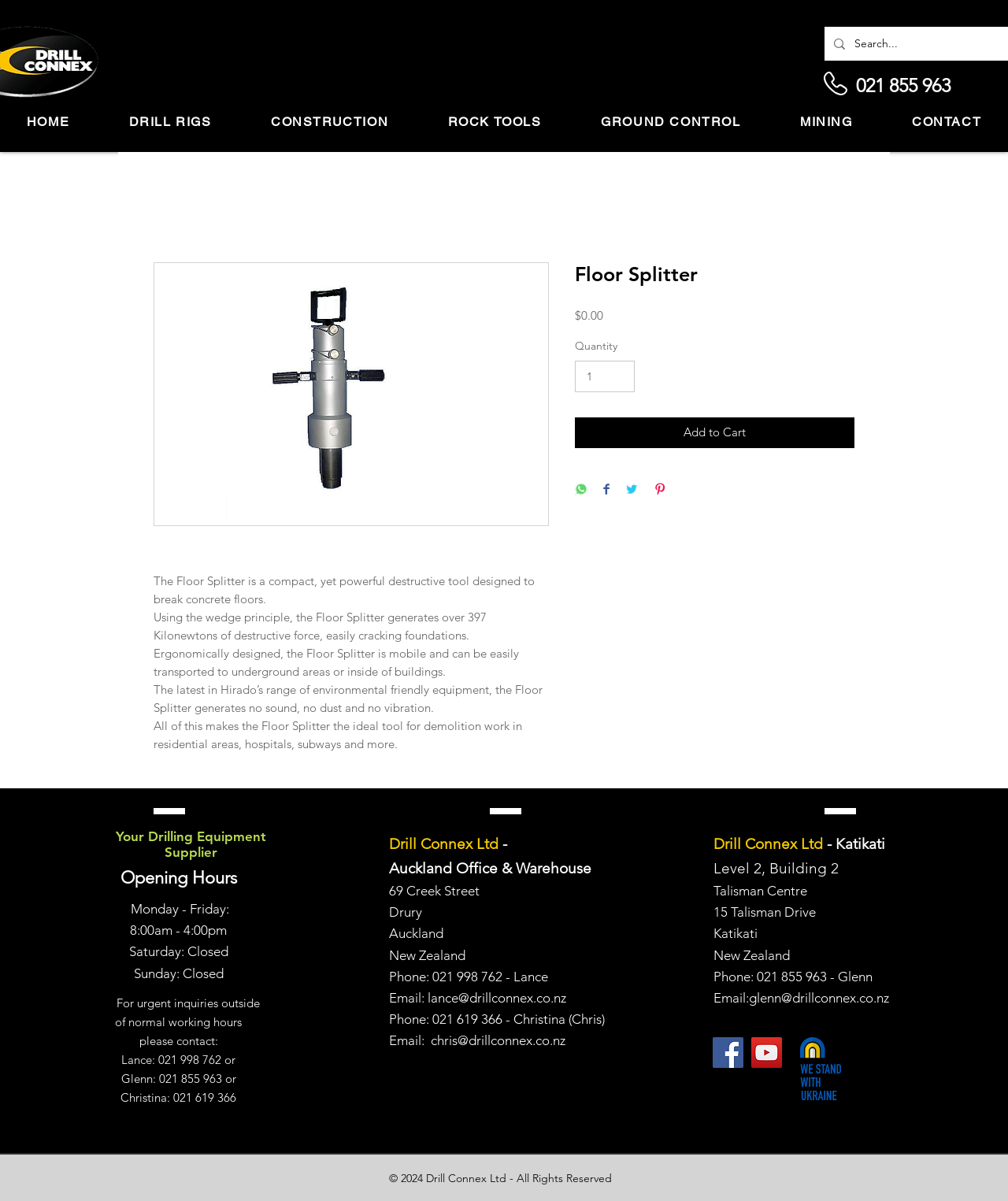Please identify the bounding box coordinates of the element on the webpage that should be clicked to follow this instruction: "Click the 'CONTACT' link". The bounding box coordinates should be given as four float numbers between 0 and 1, formatted as [left, top, right, bottom].

[0.878, 0.089, 1.0, 0.115]